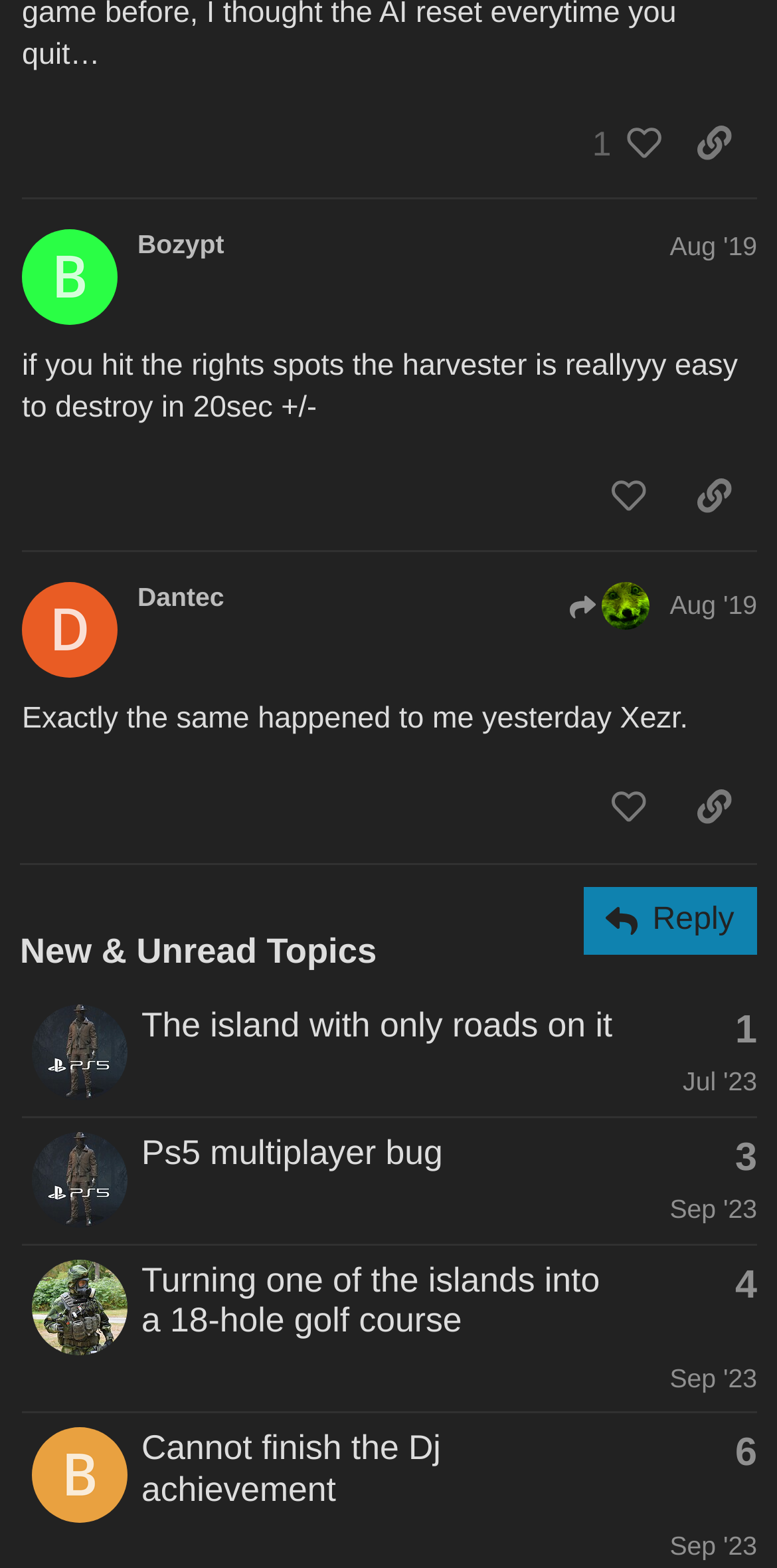How many replies does the topic 'Turning one of the islands into a 18-hole golf course' have?
Using the information from the image, give a concise answer in one word or a short phrase.

4